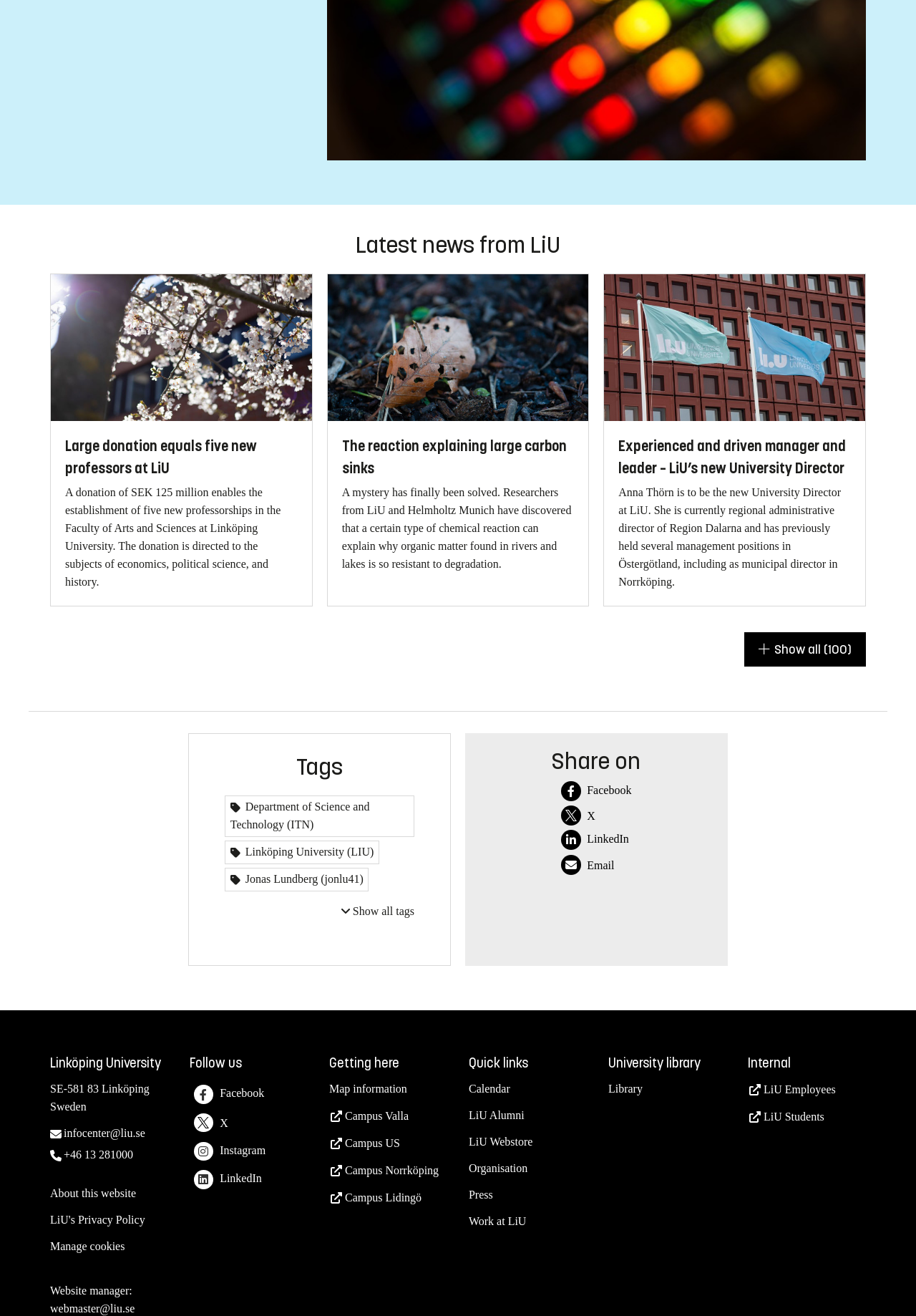How many tags are displayed?
Please provide a comprehensive answer based on the information in the image.

I counted the number of links with icons that represent tags, which are 'Department of Science and Technology (ITN)', 'Linköping University (LIU)', and 'Jonas Lundberg (jonlu41)'.